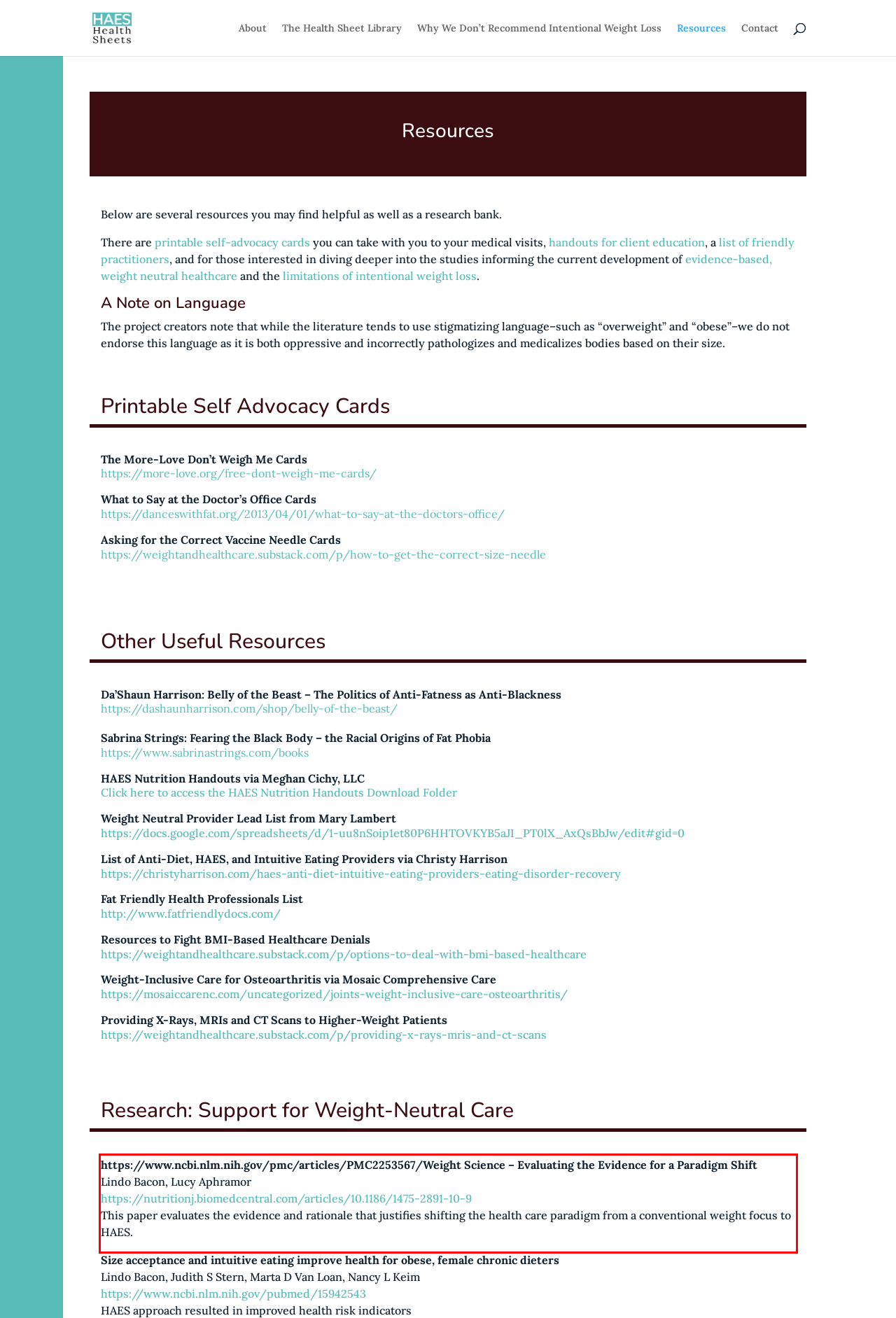Please perform OCR on the text content within the red bounding box that is highlighted in the provided webpage screenshot.

https://www.ncbi.nlm.nih.gov/pmc/articles/PMC2253567/Weight Science – Evaluating the Evidence for a Paradigm Shift Lindo Bacon, Lucy Aphramor https://nutritionj.biomedcentral.com/articles/10.1186/1475-2891-10-9 This paper evaluates the evidence and rationale that justifies shifting the health care paradigm from a conventional weight focus to HAES.